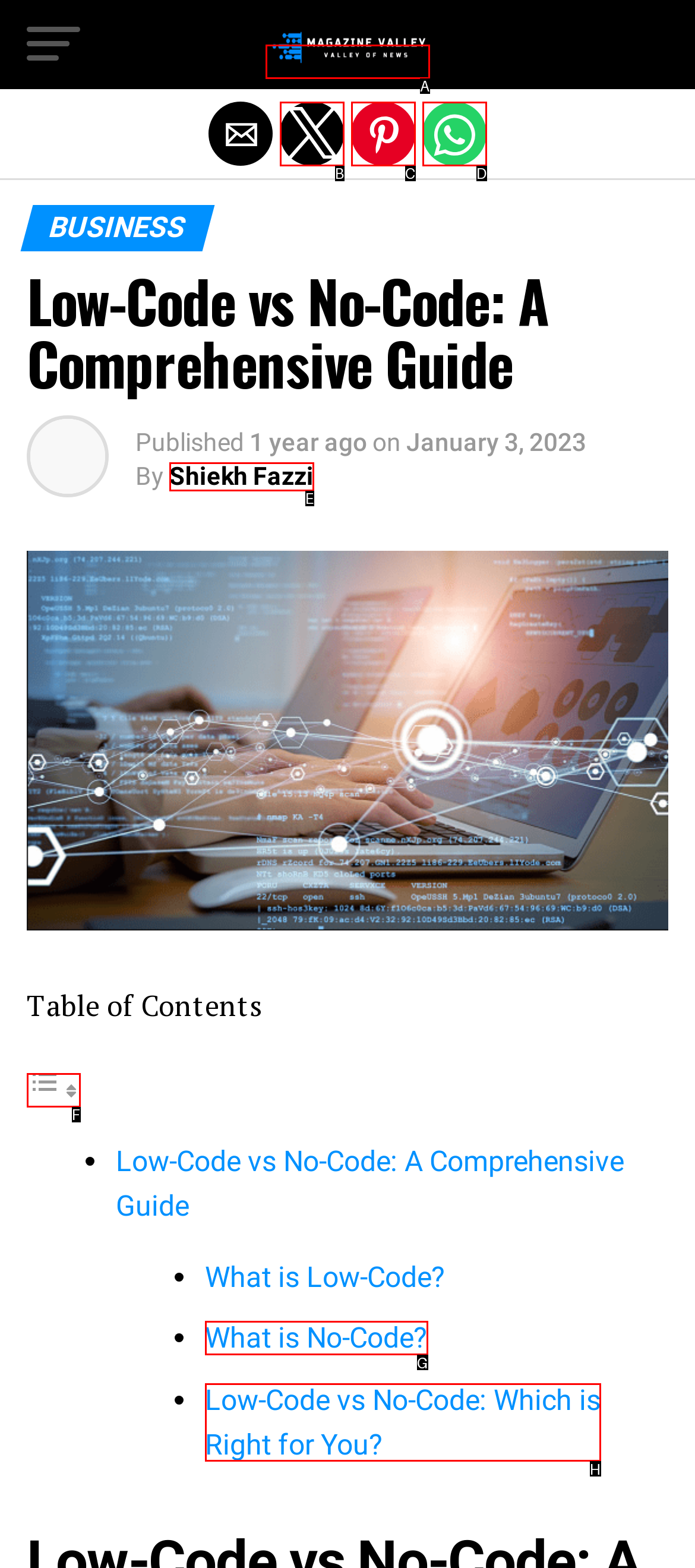Tell me the letter of the option that corresponds to the description: Shiekh Fazzi
Answer using the letter from the given choices directly.

E